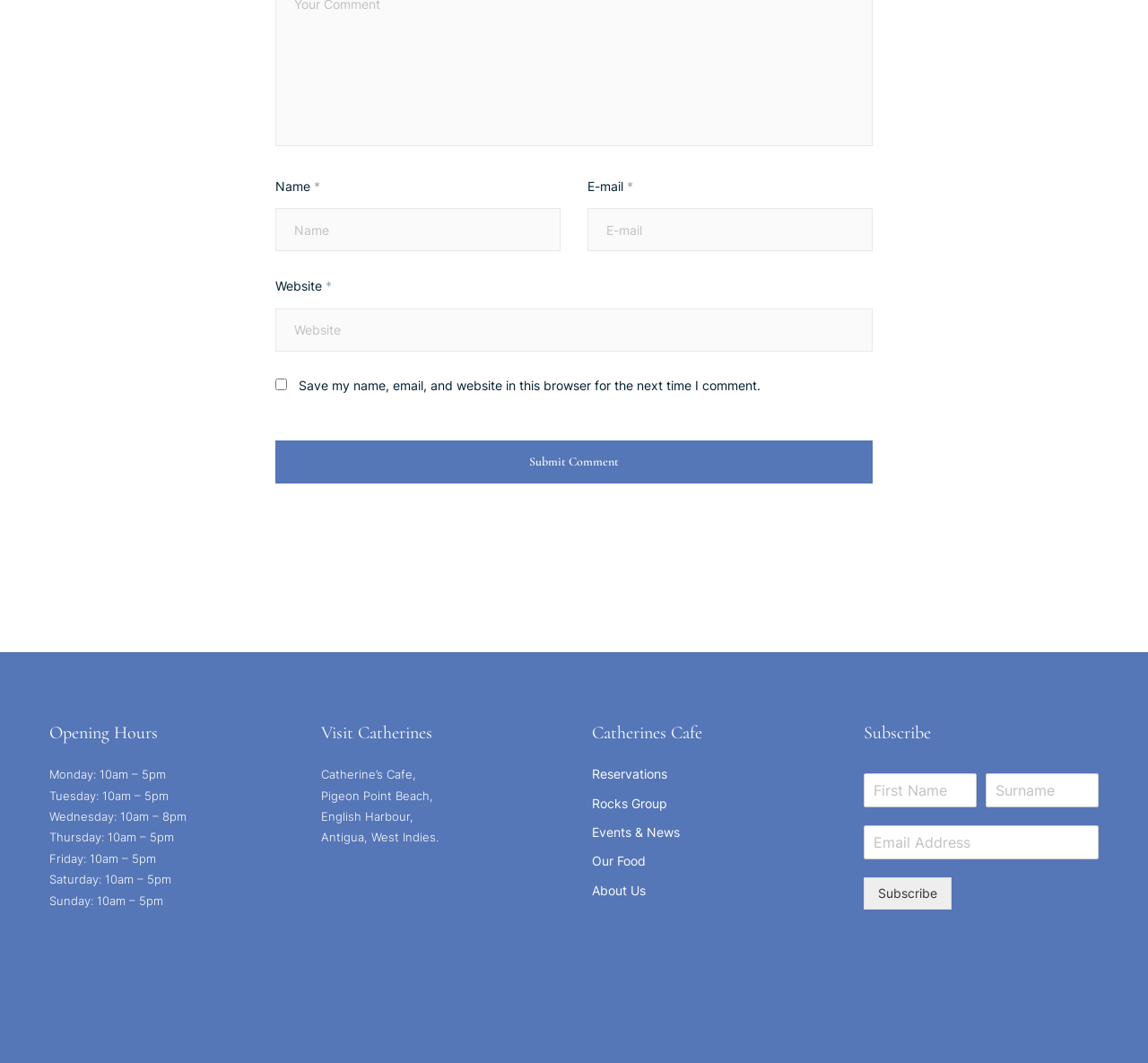Pinpoint the bounding box coordinates of the area that must be clicked to complete this instruction: "Submit a comment".

[0.24, 0.414, 0.76, 0.454]